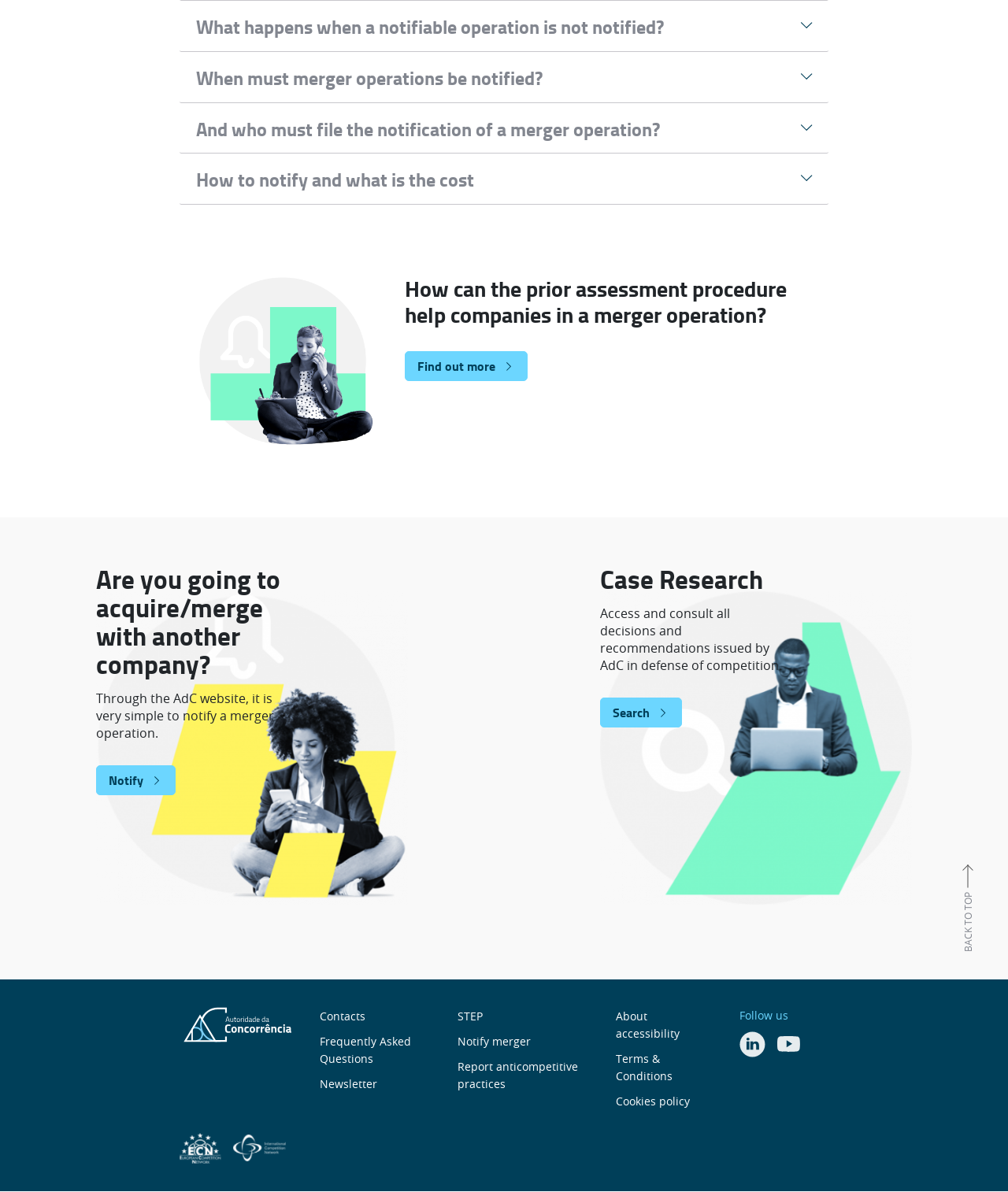Determine the bounding box coordinates of the region that needs to be clicked to achieve the task: "Click on 'Notify merger'".

[0.454, 0.867, 0.527, 0.88]